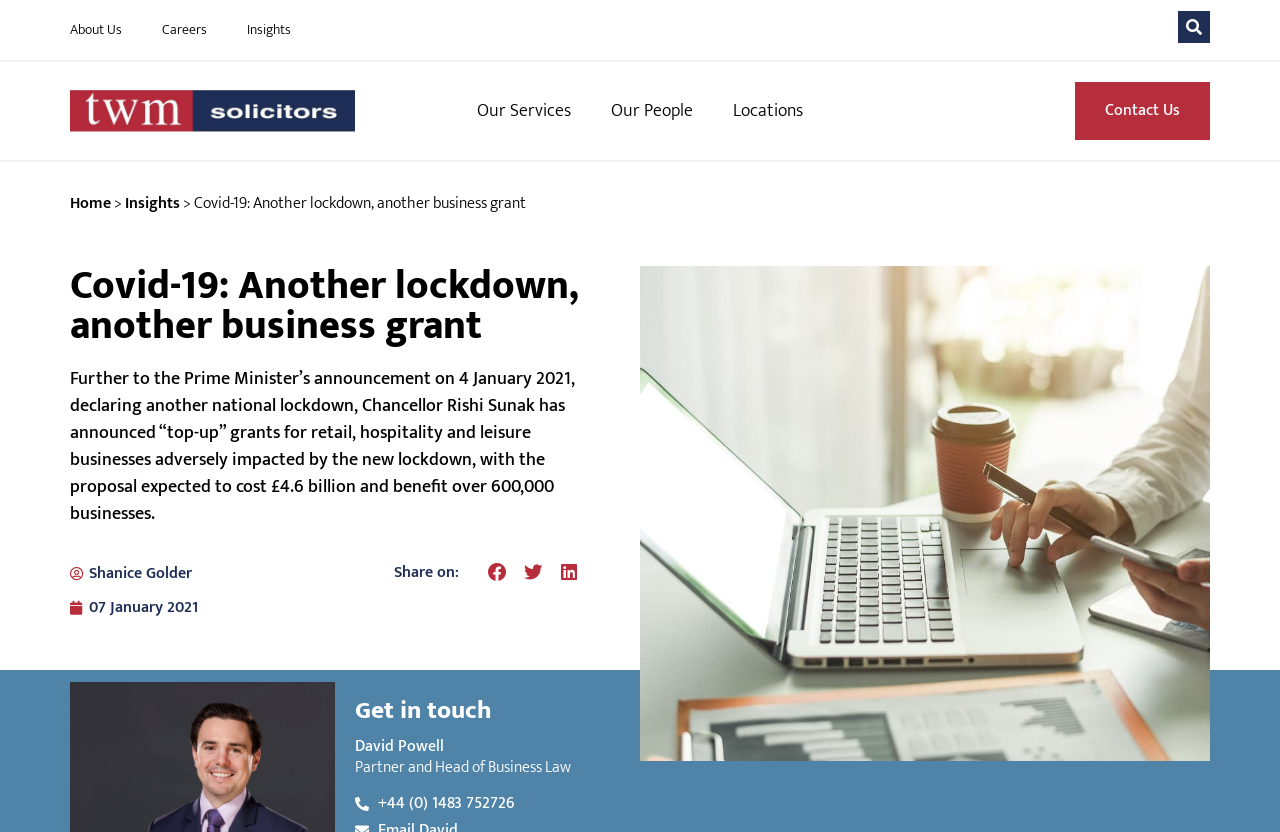What is the profession of David Powell?
Kindly offer a comprehensive and detailed response to the question.

The profession of David Powell can be determined by reading the heading 'Partner and Head of Business Law' which indicates his profession.